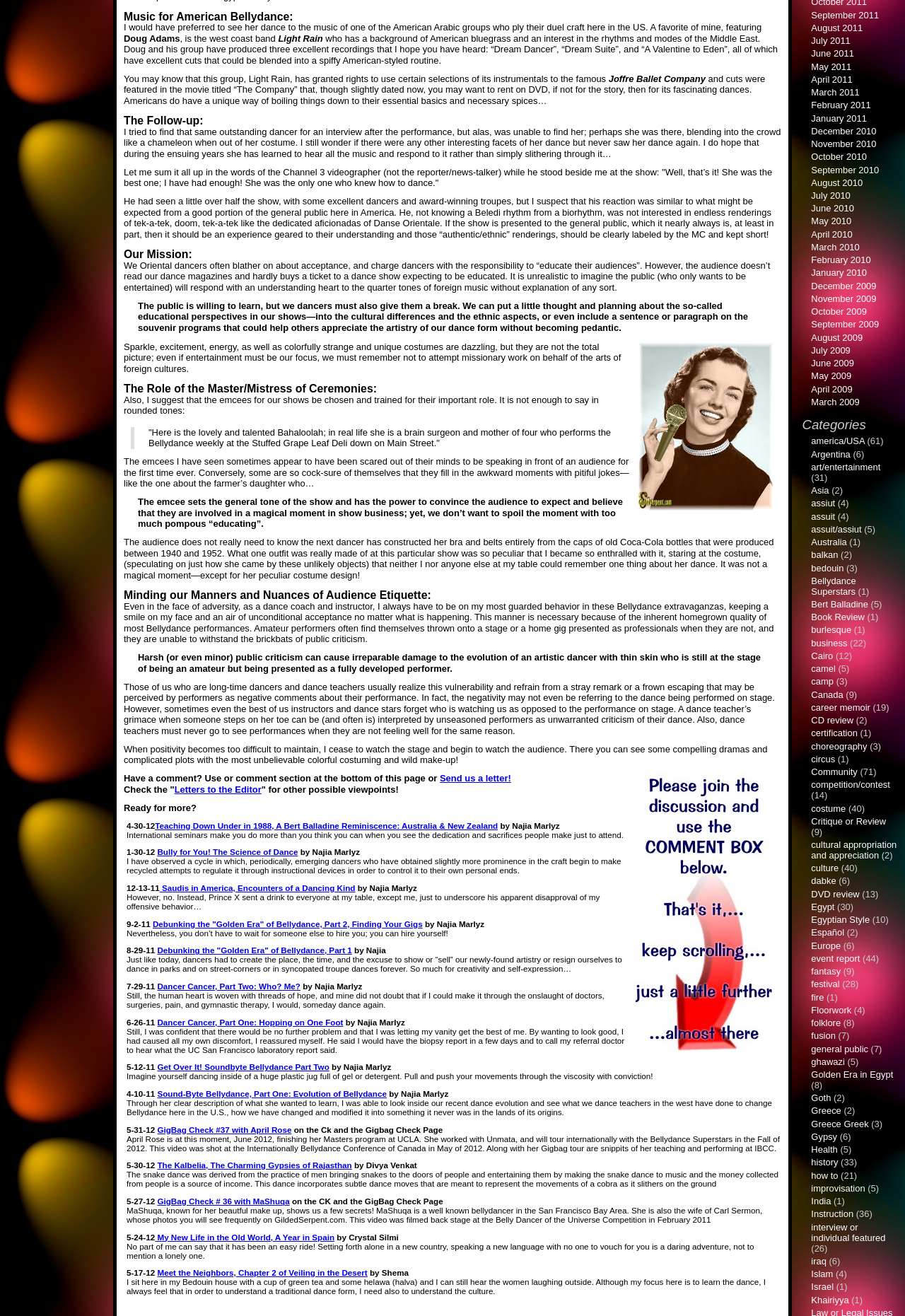Based on the image, please respond to the question with as much detail as possible:
What is the author's suggestion for educating the audience about bellydance?

The author suggests that bellydancers should give the audience a break and not try to educate them too much about the dance form, but instead focus on entertaining them and providing a magical experience.